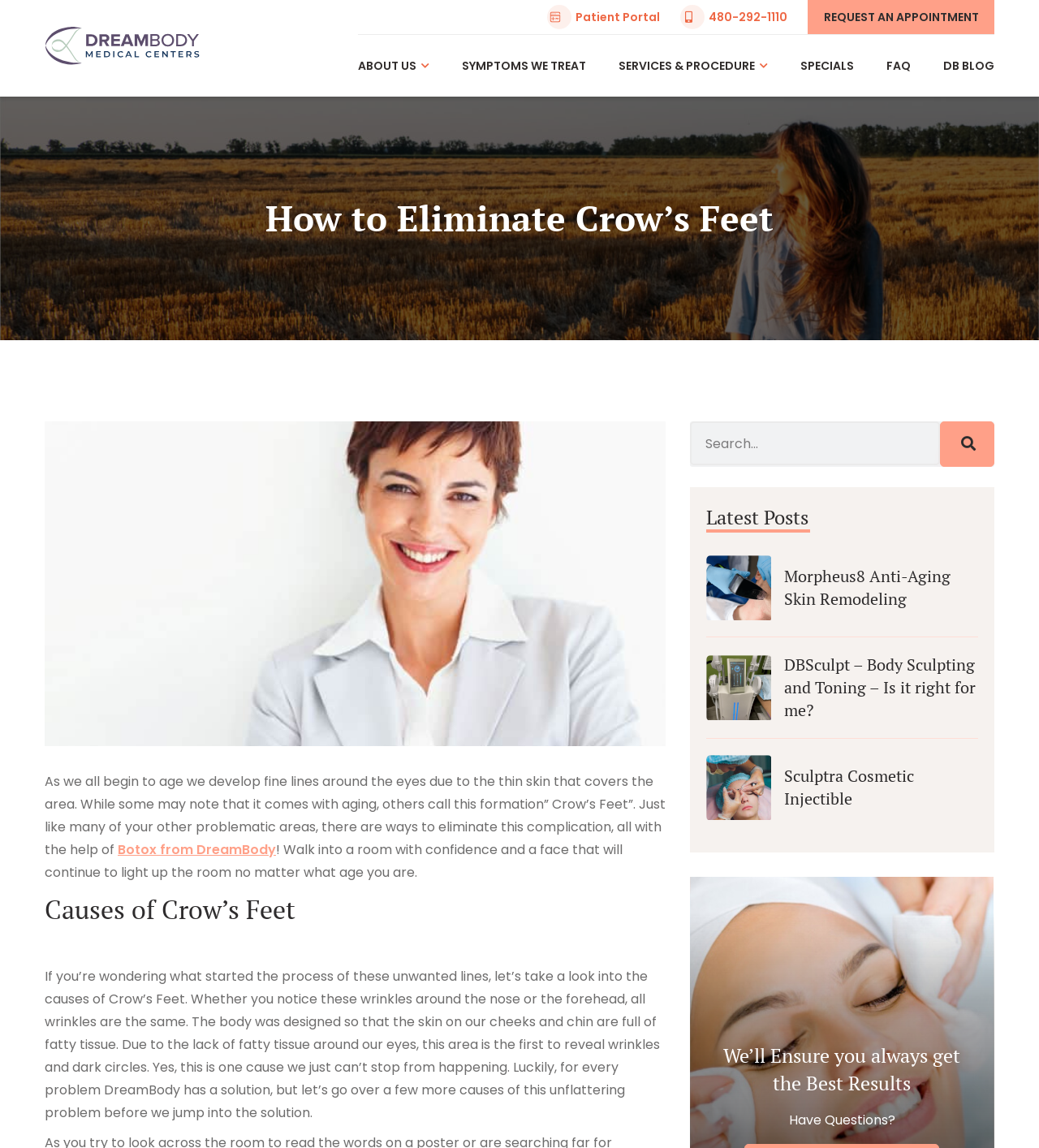What is the tone of the webpage?
Using the picture, provide a one-word or short phrase answer.

Confident and reassuring